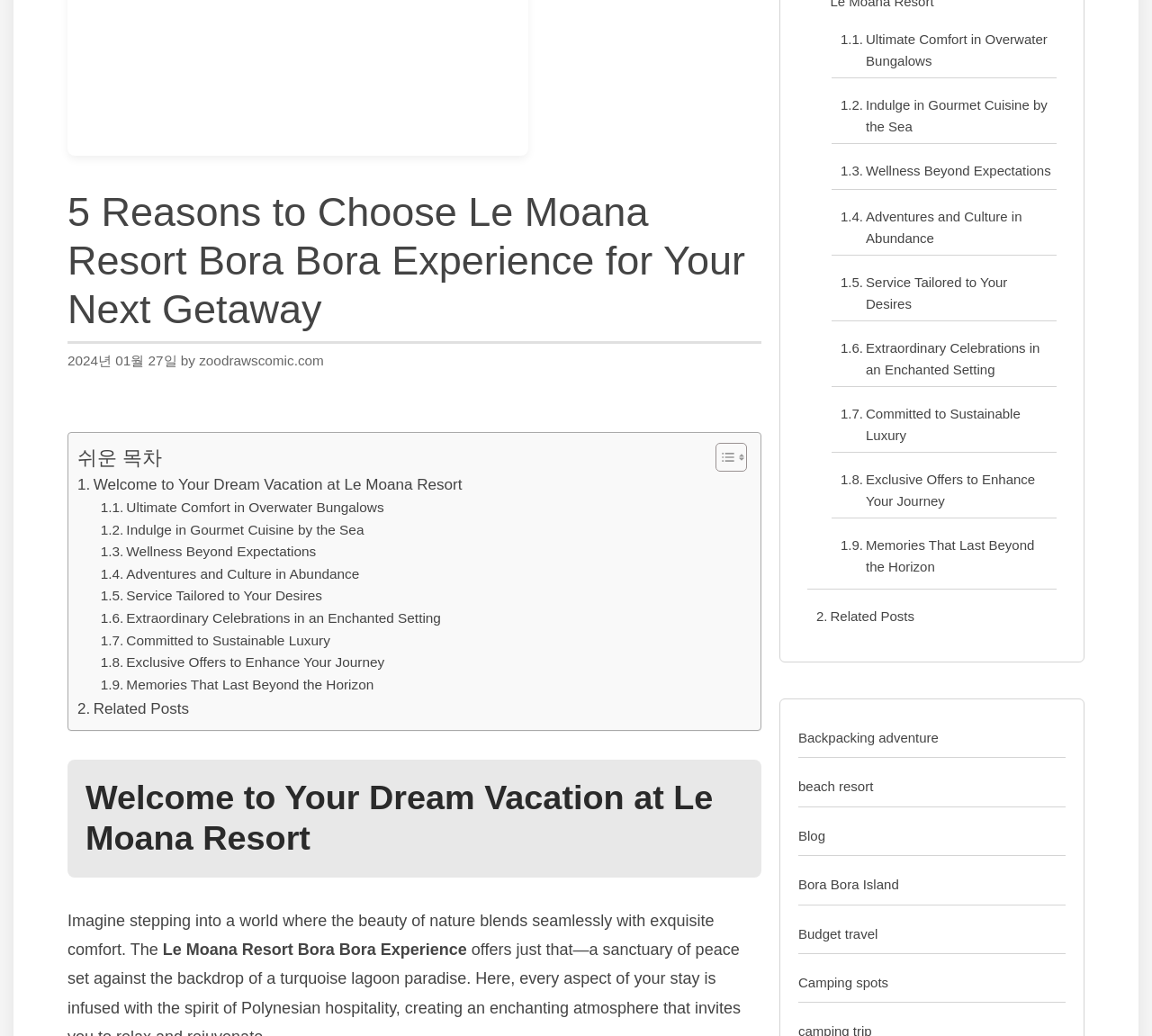Find and provide the bounding box coordinates for the UI element described here: "Committed to Sustainable Luxury". The coordinates should be given as four float numbers between 0 and 1: [left, top, right, bottom].

[0.722, 0.389, 0.917, 0.431]